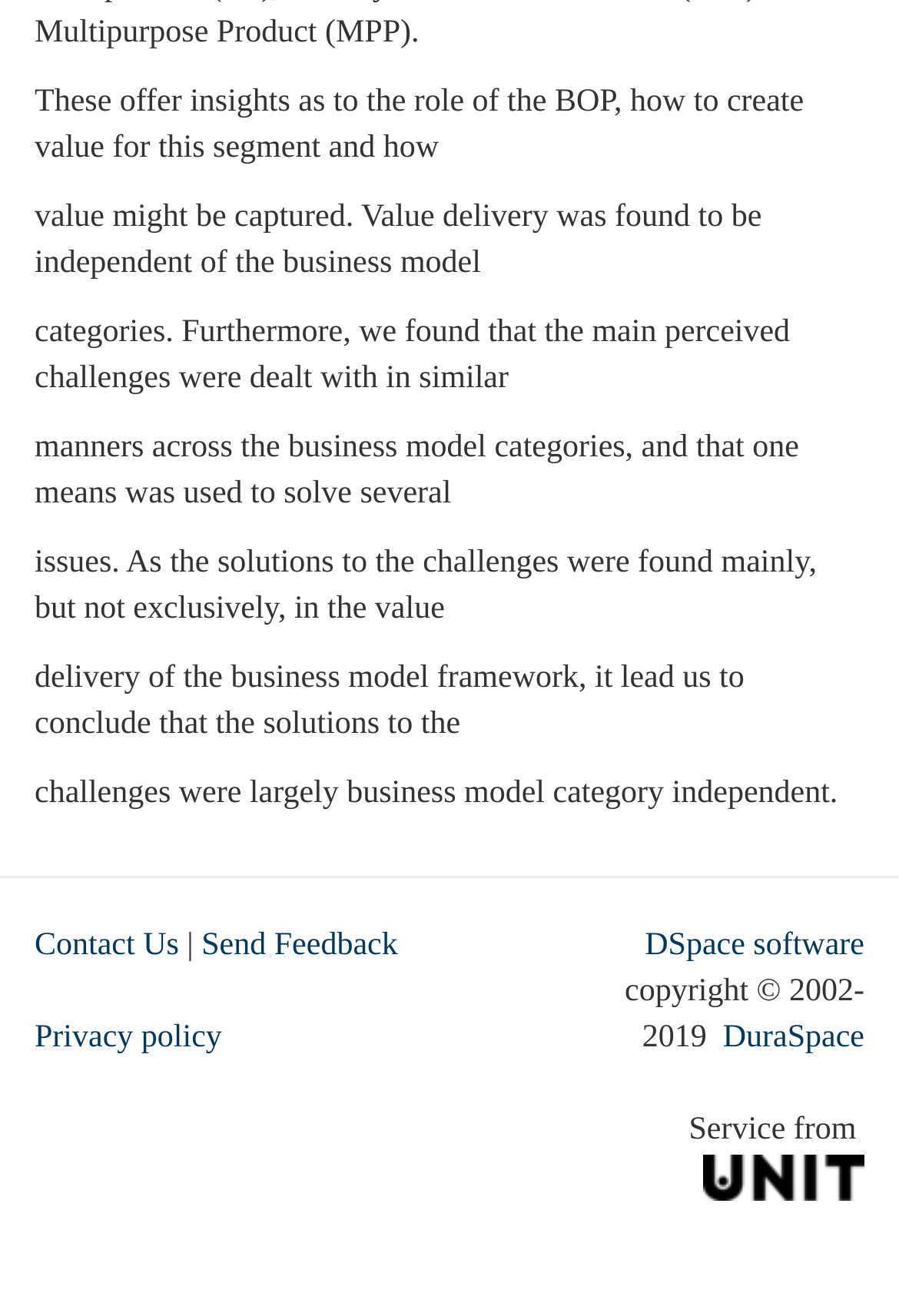Provide the bounding box coordinates of the HTML element this sentence describes: "parent_node: Service from title="Unit"". The bounding box coordinates consist of four float numbers between 0 and 1, i.e., [left, top, right, bottom].

[0.782, 0.88, 0.962, 0.907]